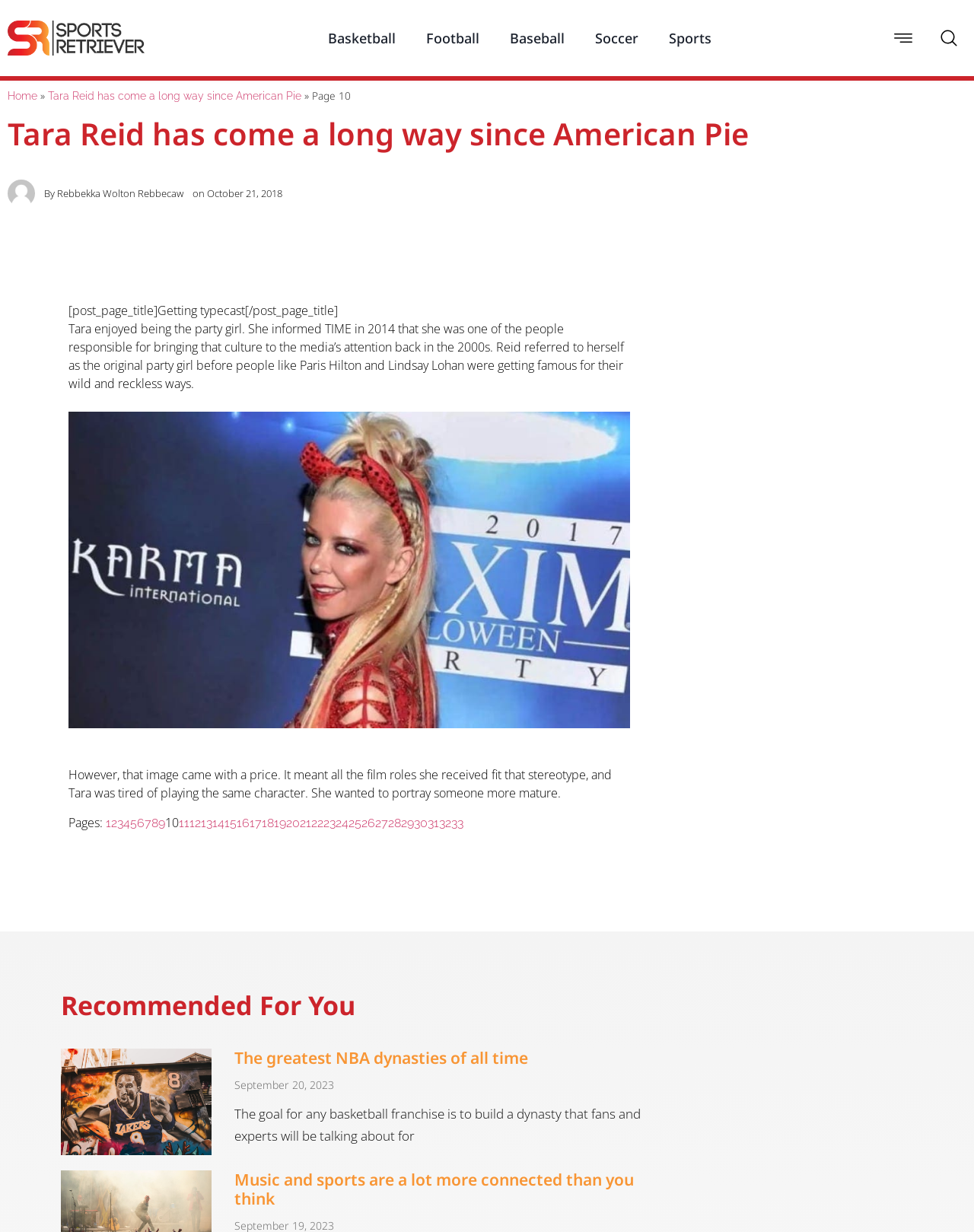Please examine the image and answer the question with a detailed explanation:
What is the date of the recommended article?

The recommended article section has a date mentioned below the article title, which is September 20, 2023, indicating the date of the recommended article.